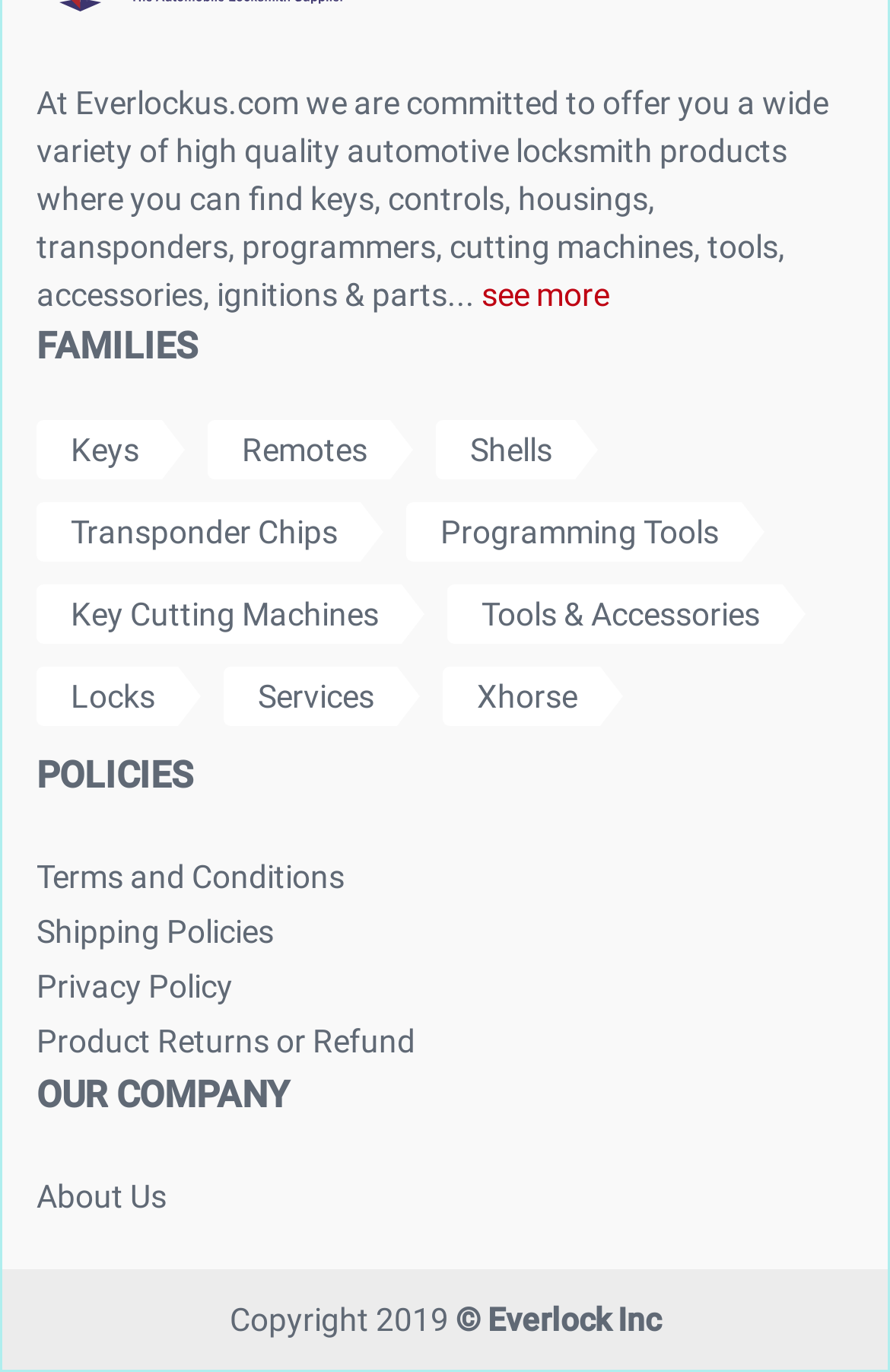What is the second link under the 'FAMILIES' category?
Based on the image, provide your answer in one word or phrase.

Remotes